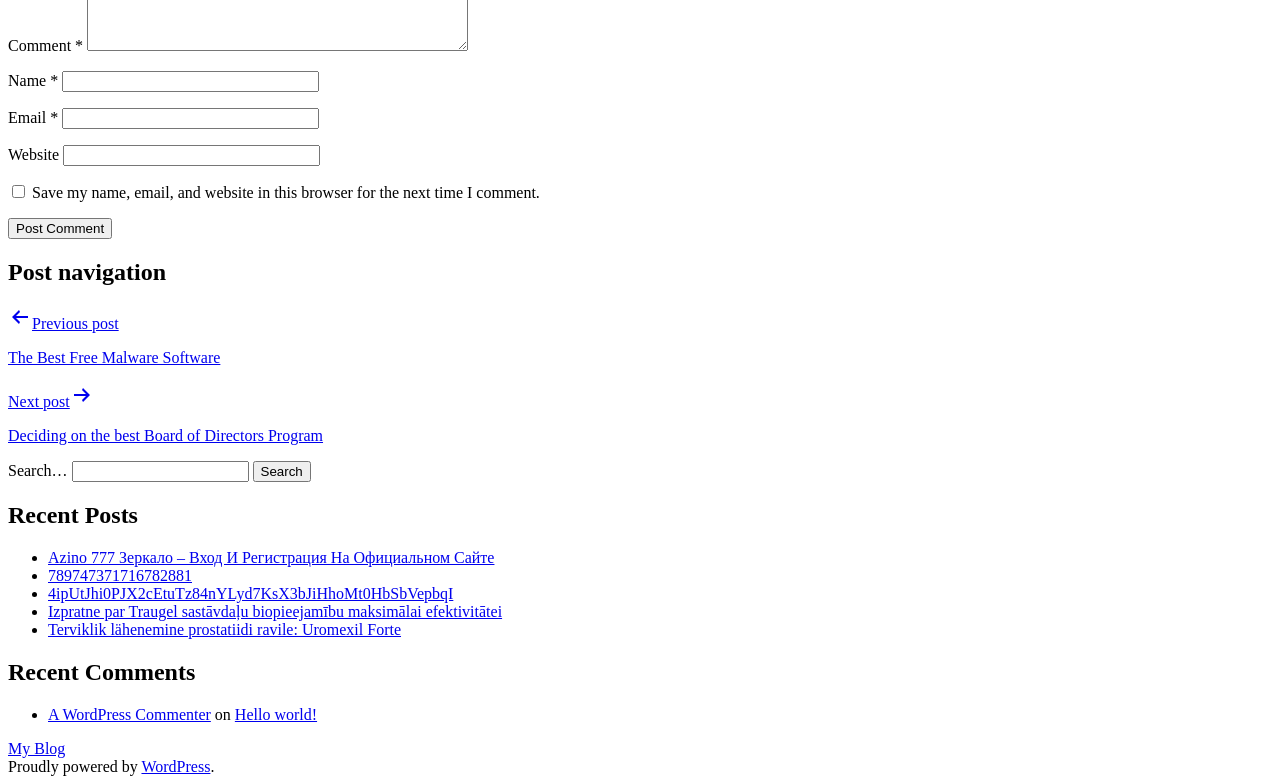Extract the bounding box of the UI element described as: "parent_node: Email * aria-describedby="email-notes" name="email"".

[0.049, 0.137, 0.249, 0.164]